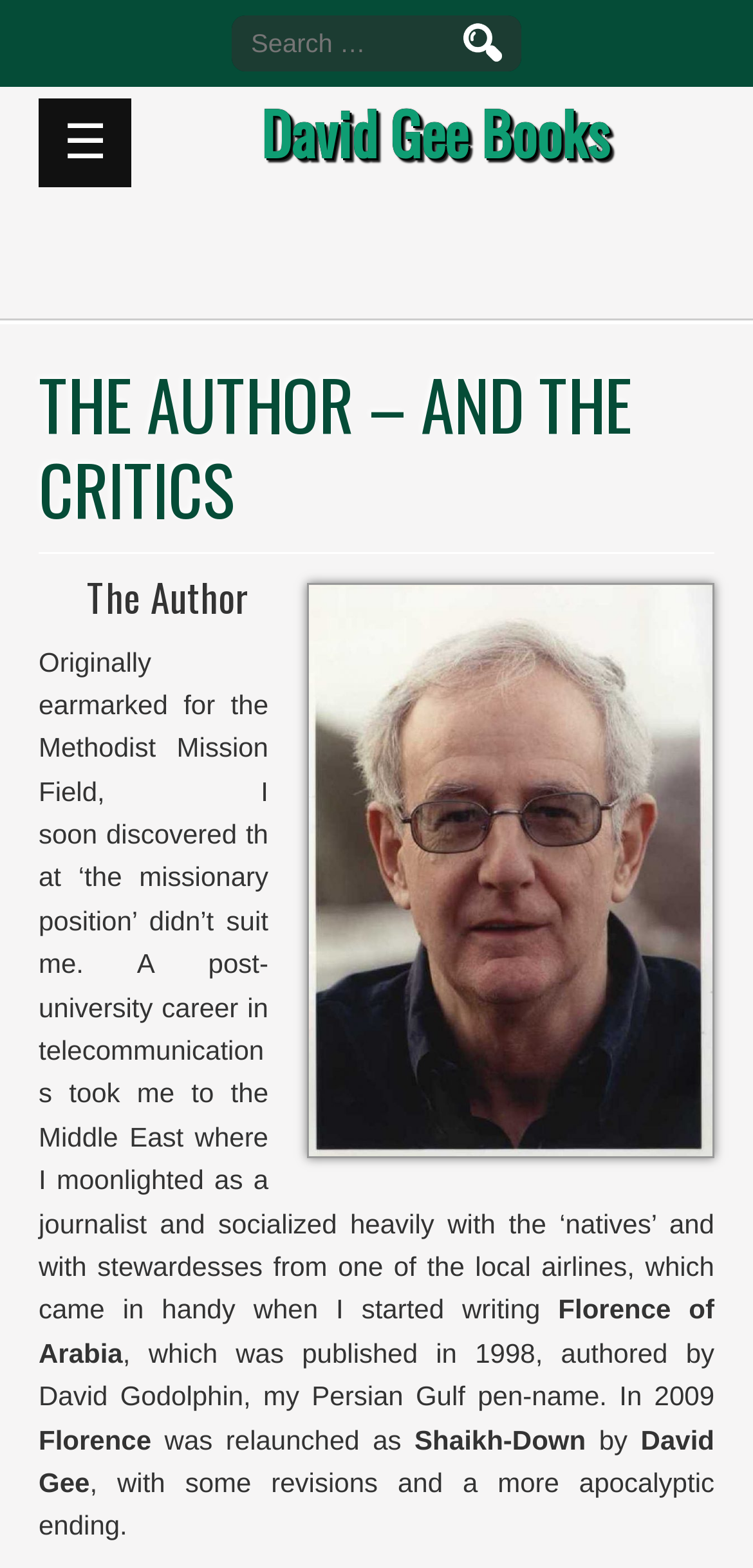Extract the bounding box coordinates for the HTML element that matches this description: "parent_node: Search for: value="Search"". The coordinates should be four float numbers between 0 and 1, i.e., [left, top, right, bottom].

[0.59, 0.01, 0.692, 0.046]